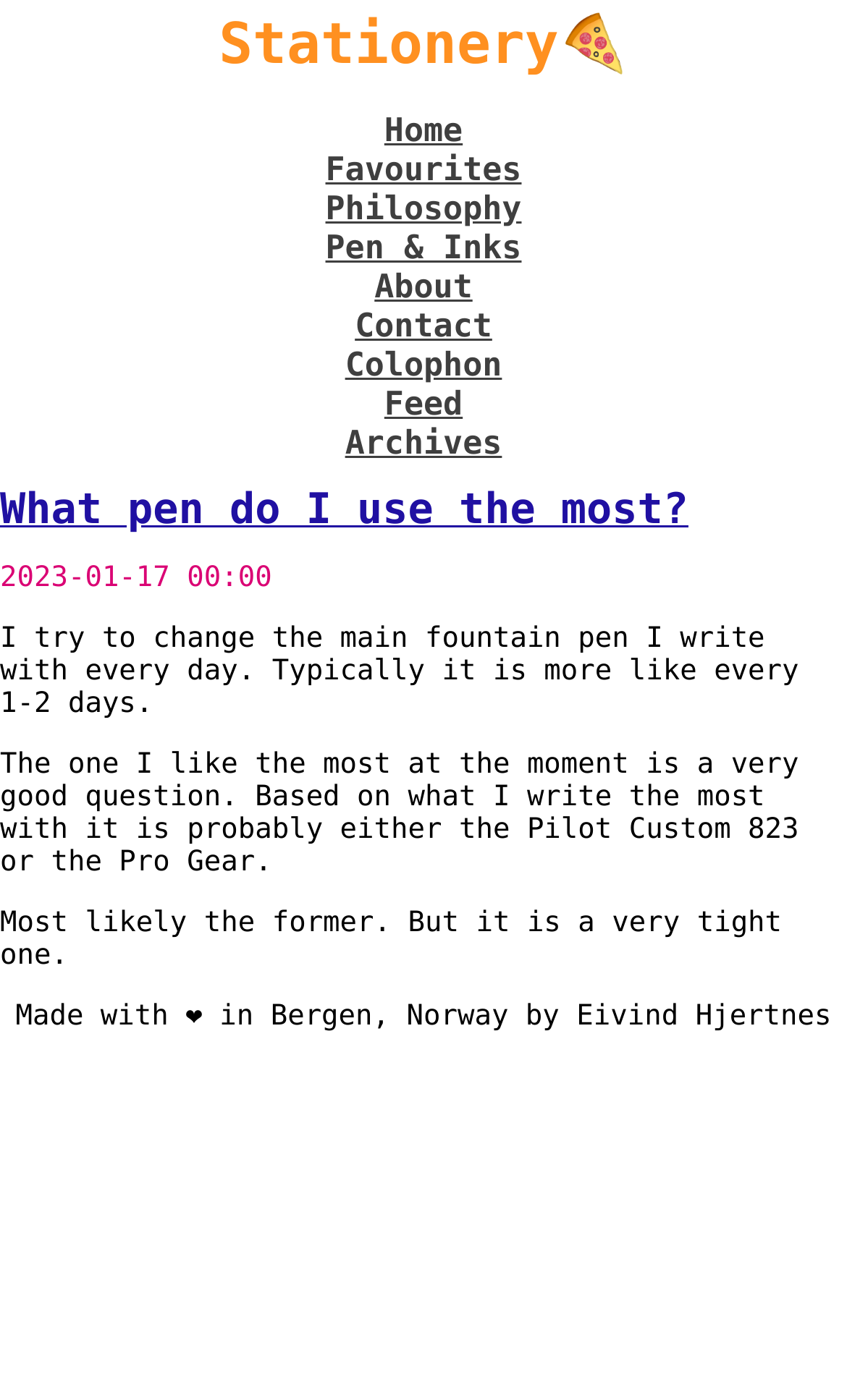Look at the image and write a detailed answer to the question: 
What is the date of the author's writing?

The date of the author's writing is mentioned above the main text, which is '2023-01-17 00:00'.